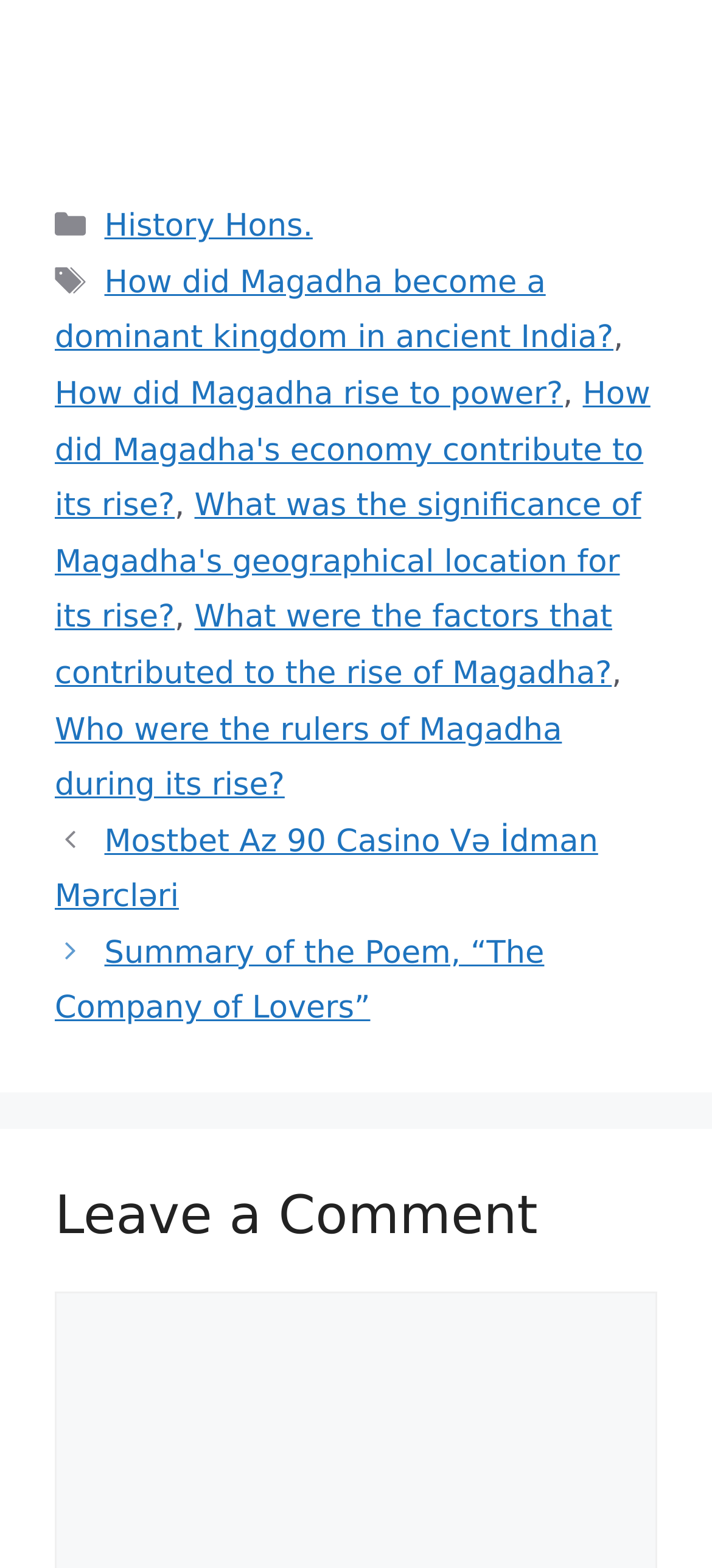Locate the bounding box coordinates of the element that should be clicked to fulfill the instruction: "Click on the 'History Hons.' link".

[0.147, 0.133, 0.439, 0.156]